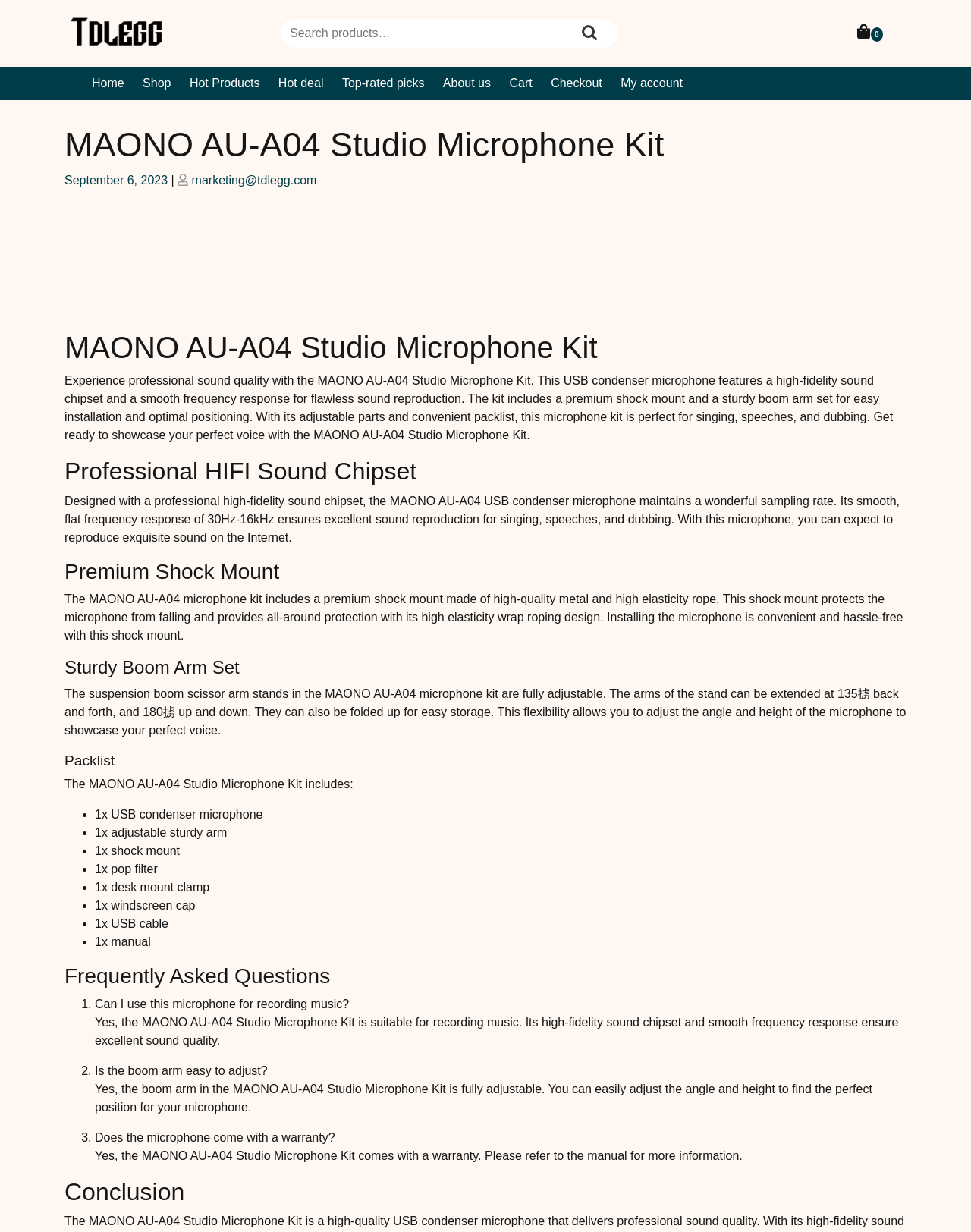Can the boom arm be adjusted?
Refer to the image and offer an in-depth and detailed answer to the question.

The adjustability of the boom arm is mentioned in the section 'Frequently Asked Questions', which states that the boom arm in the MAONO AU-A04 Studio Microphone Kit is fully adjustable, allowing users to easily adjust the angle and height to find the perfect position for their microphone.